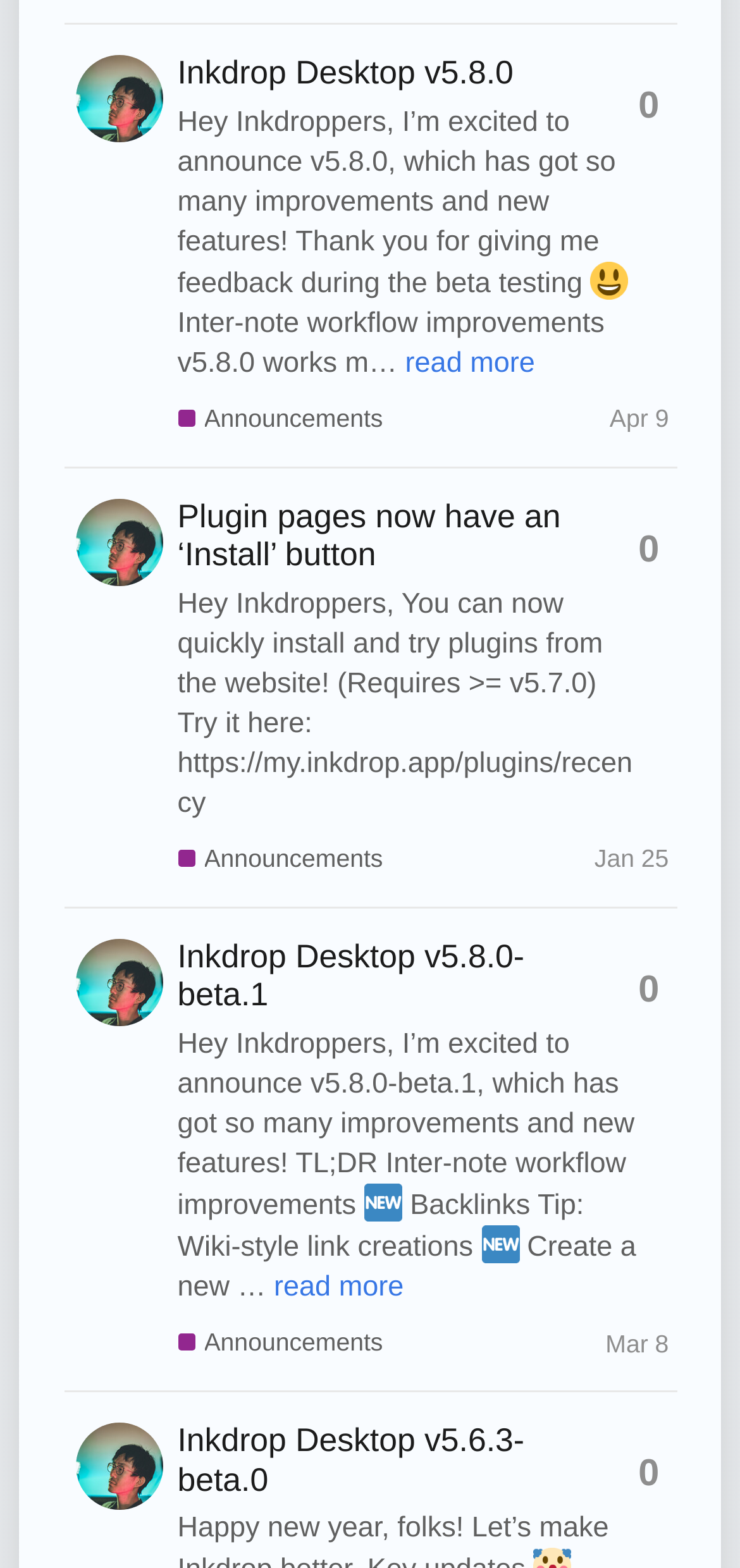Locate the bounding box coordinates of the clickable area needed to fulfill the instruction: "Click on the 'Announcements' link".

[0.24, 0.256, 0.517, 0.279]